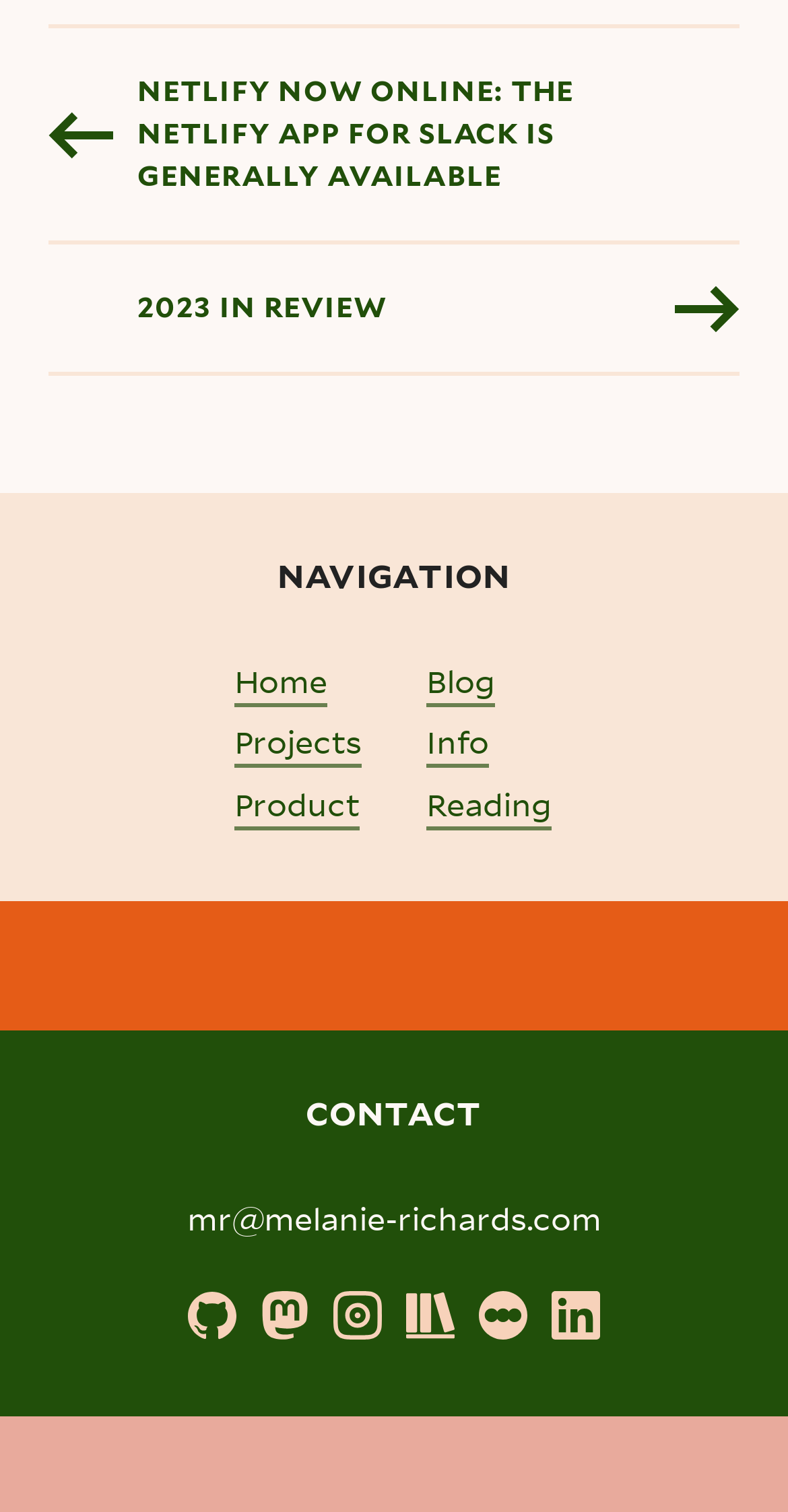Please provide a one-word or phrase answer to the question: 
What is the email address provided in the CONTACT section?

mr@melanie-richards.com